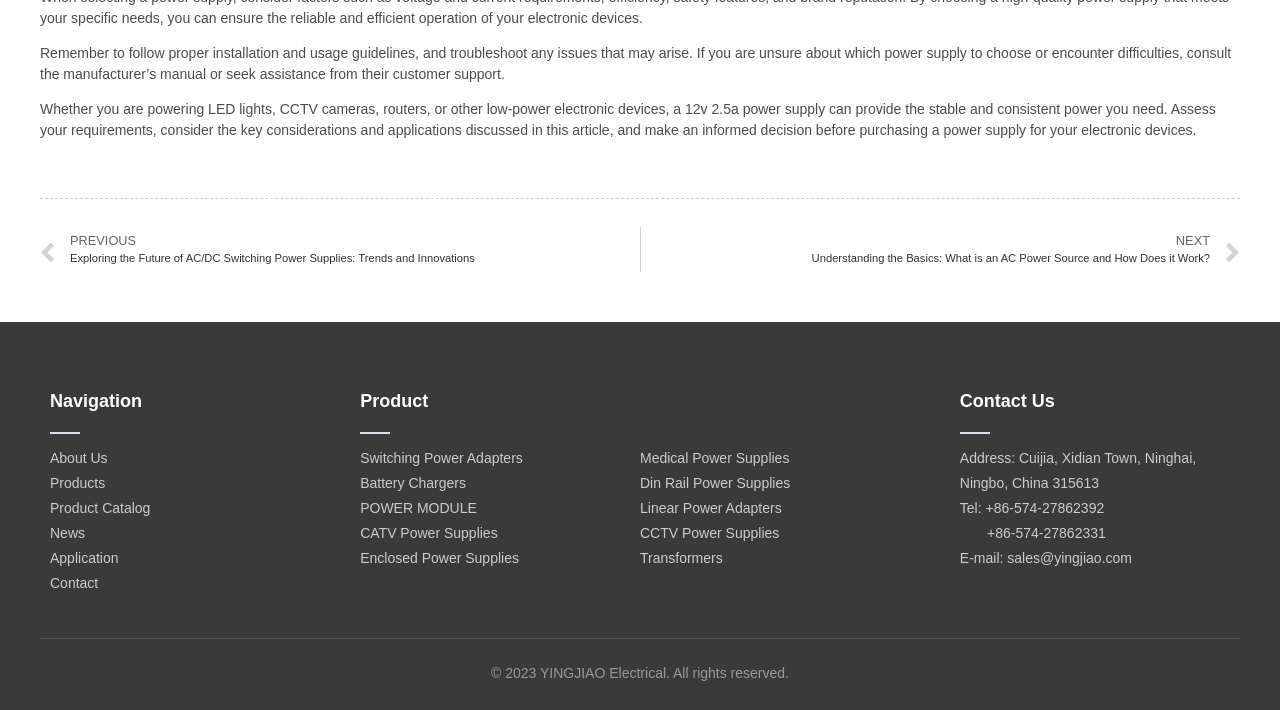Provide a one-word or one-phrase answer to the question:
How many types of power supplies are listed?

12